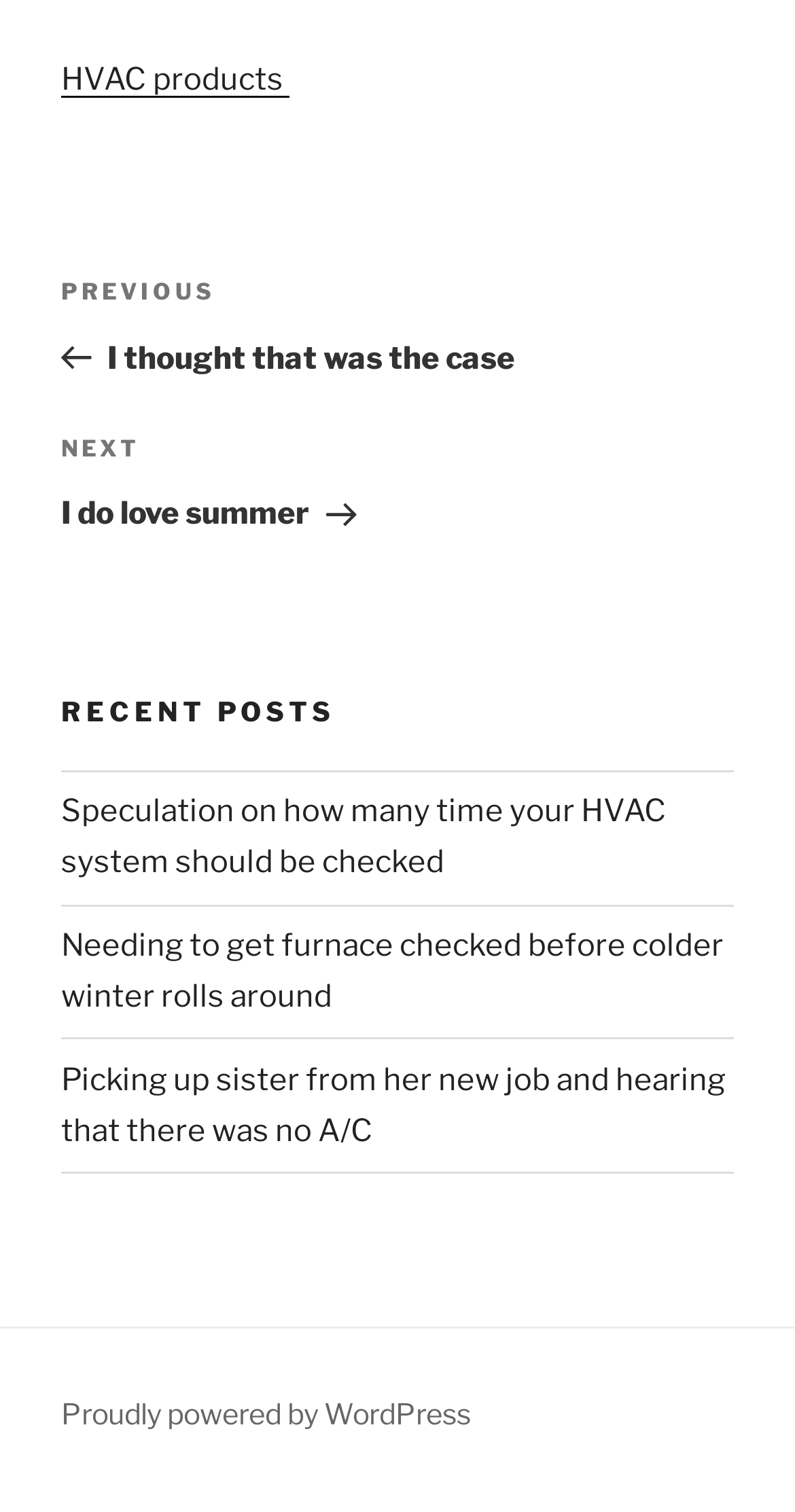Locate the UI element described by Proudly powered by WordPress and provide its bounding box coordinates. Use the format (top-left x, top-left y, bottom-right x, bottom-right y) with all values as floating point numbers between 0 and 1.

[0.077, 0.923, 0.592, 0.946]